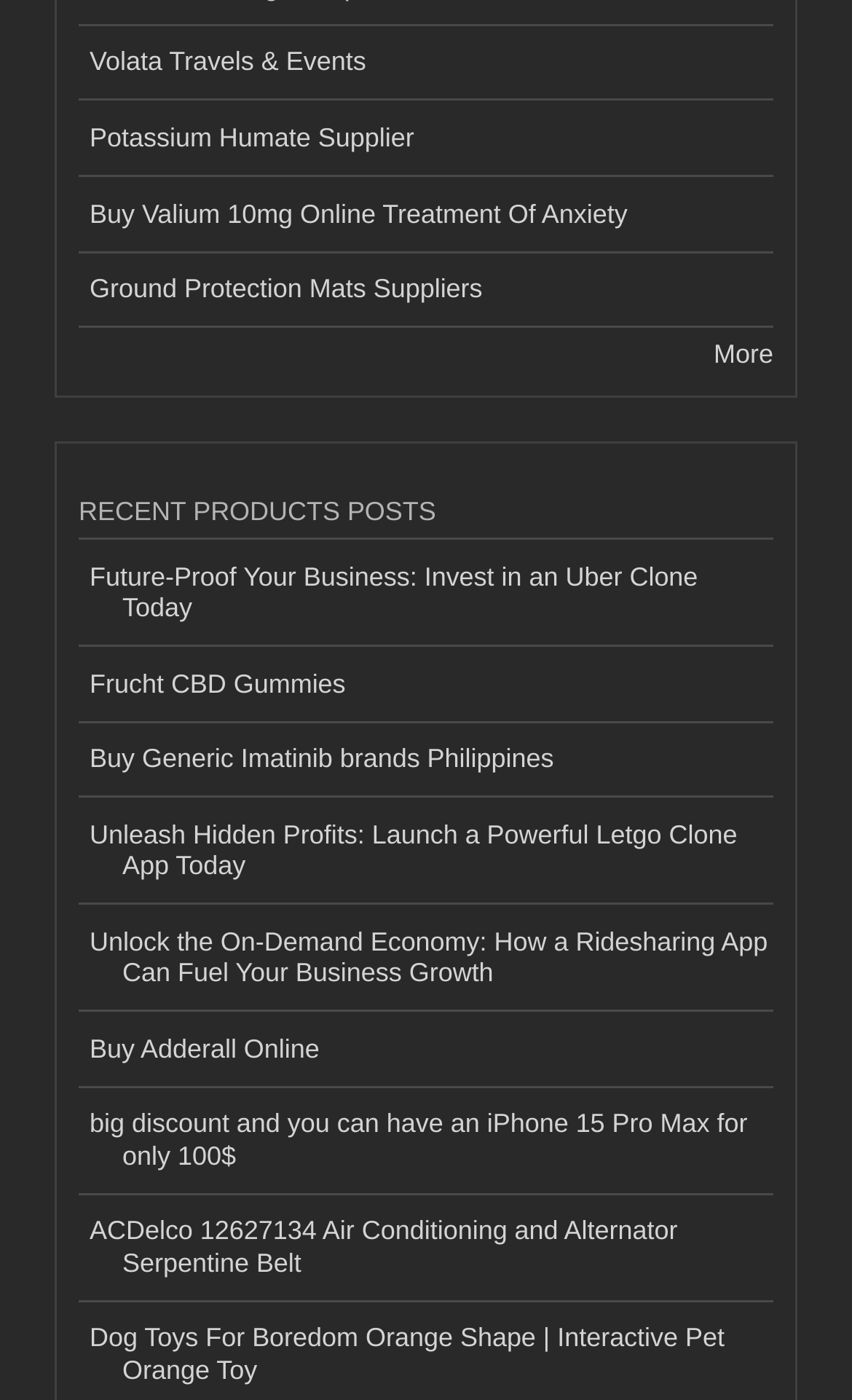Specify the bounding box coordinates of the element's region that should be clicked to achieve the following instruction: "Read about Future-Proof Your Business: Invest in an Uber Clone Today". The bounding box coordinates consist of four float numbers between 0 and 1, in the format [left, top, right, bottom].

[0.092, 0.386, 0.908, 0.462]